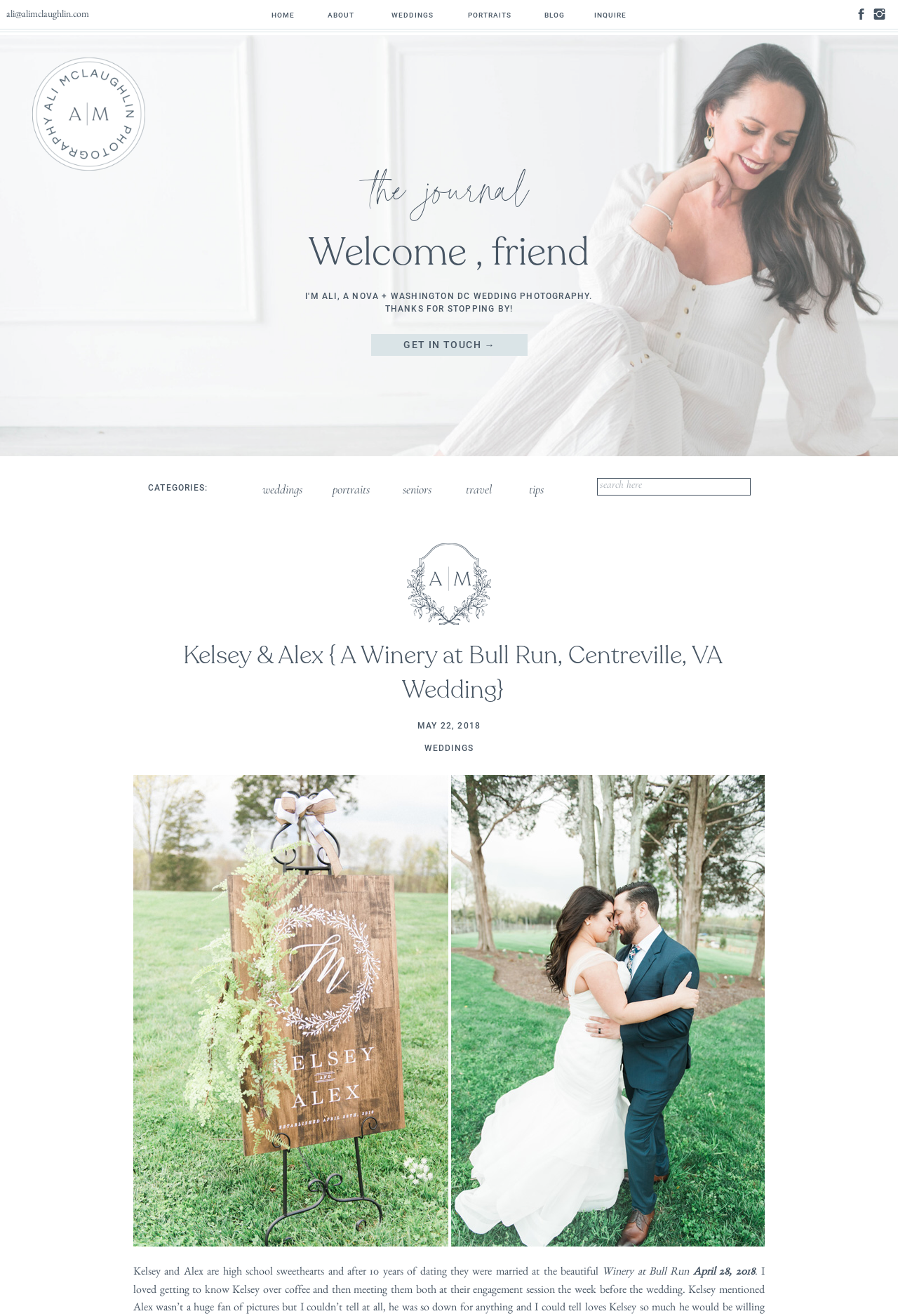Identify the bounding box coordinates for the UI element described as: "weddings".

[0.292, 0.364, 0.351, 0.375]